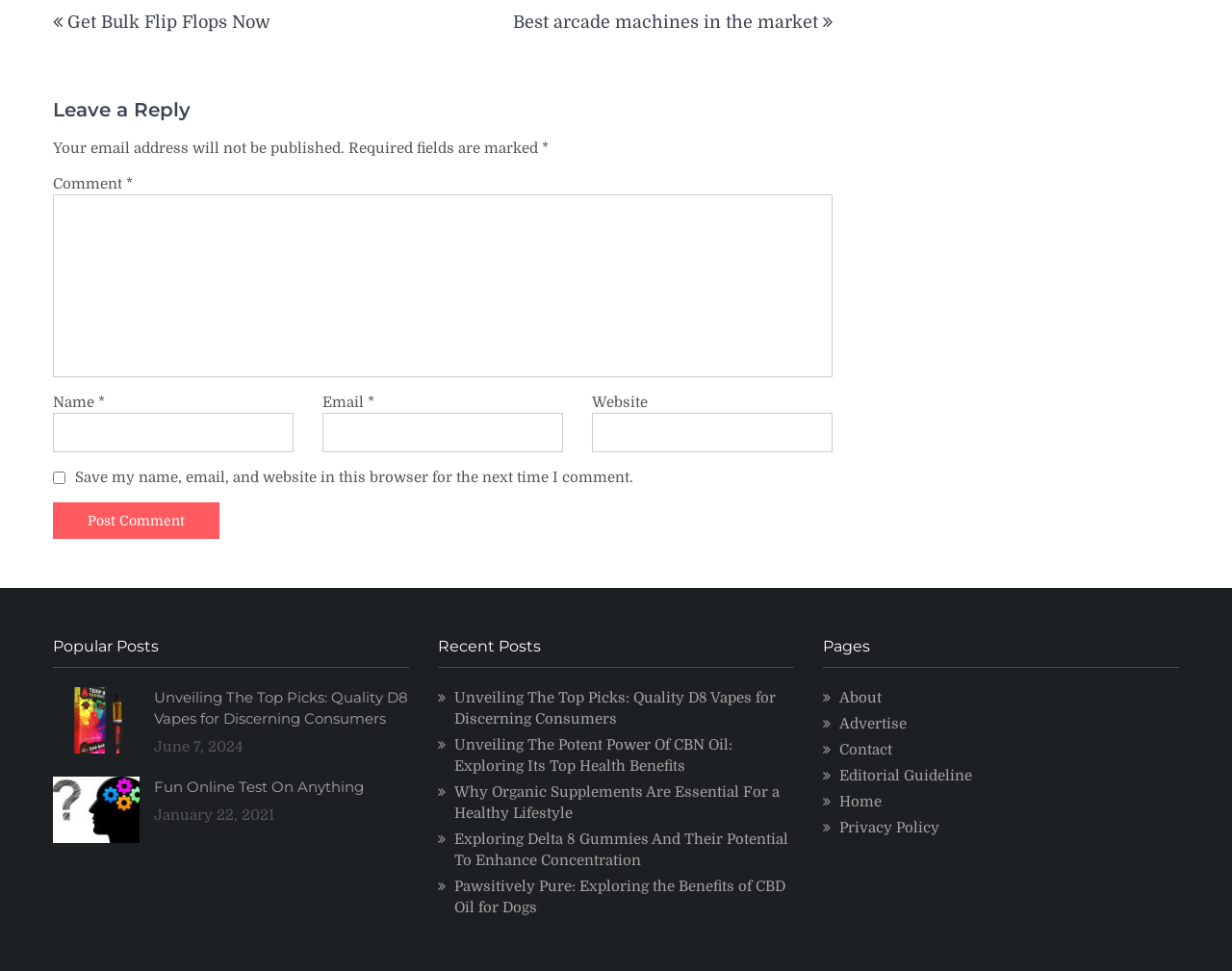What is the purpose of the checkbox below the comment text box?
Please respond to the question with a detailed and informative answer.

The checkbox below the comment text box allows users to save their name, email, and website in the browser for the next time they comment, as indicated by the checkbox label.